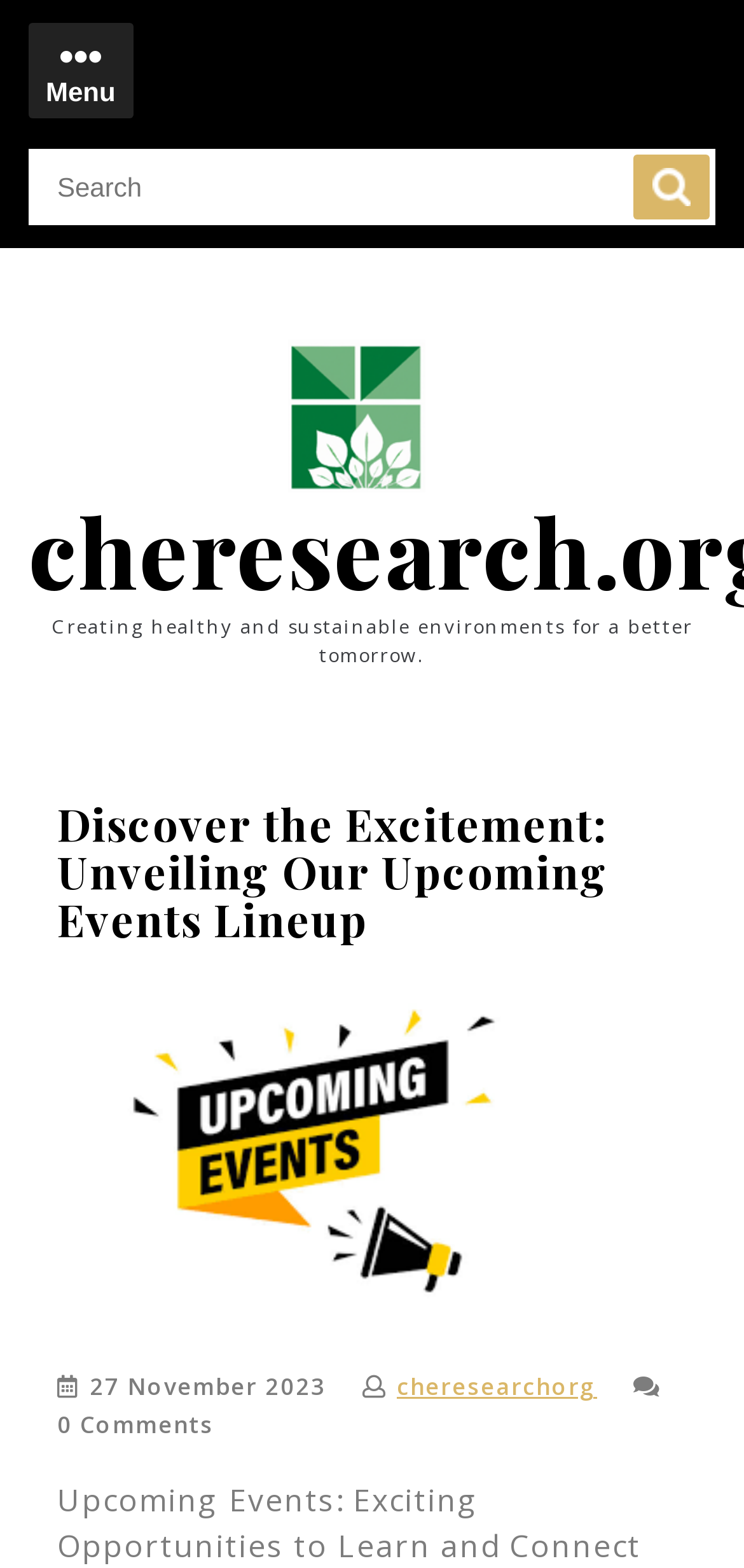Determine the bounding box for the described UI element: "Search".

[0.851, 0.099, 0.954, 0.14]